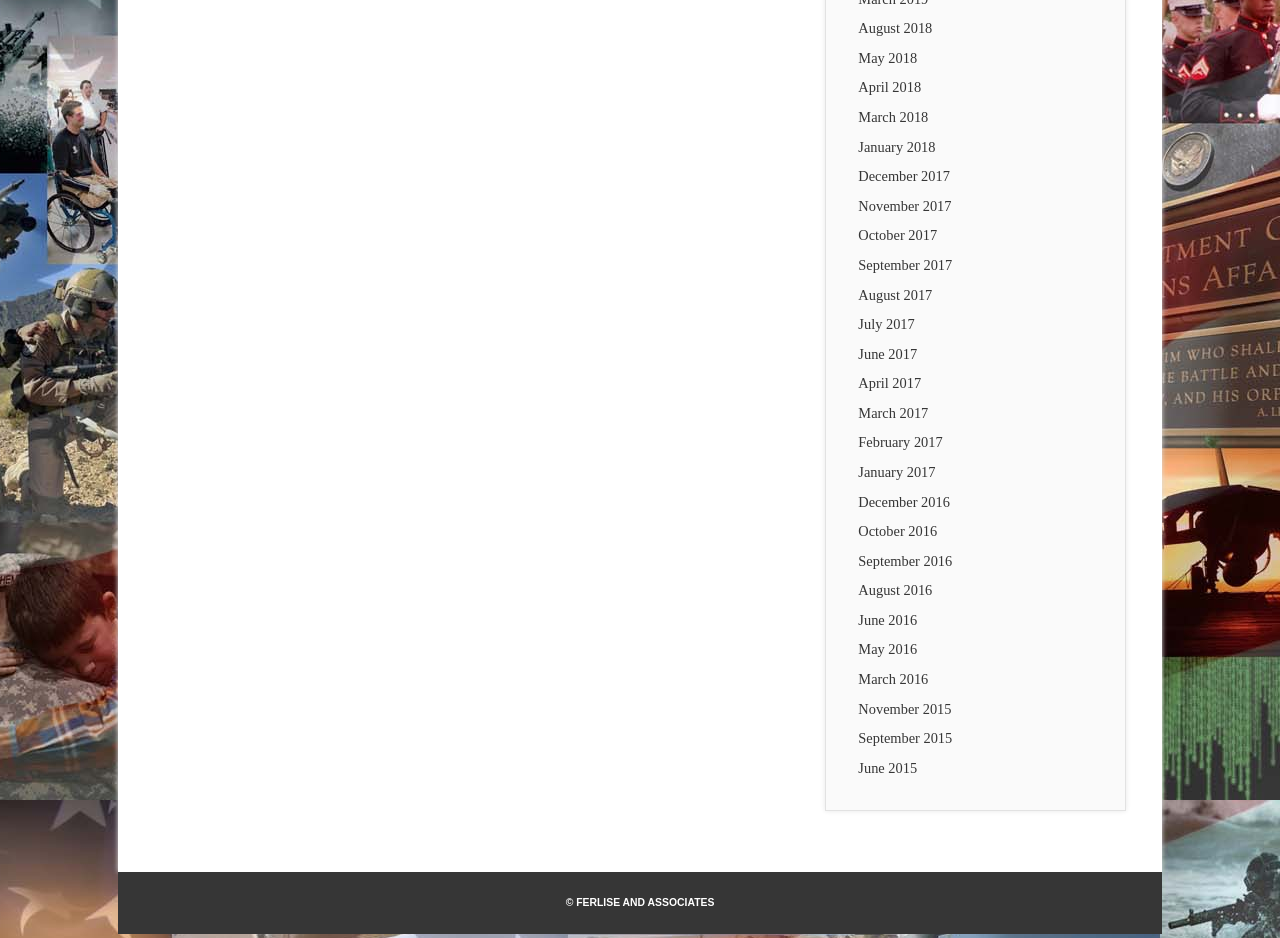Could you specify the bounding box coordinates for the clickable section to complete the following instruction: "view September 2015"?

[0.671, 0.778, 0.744, 0.796]